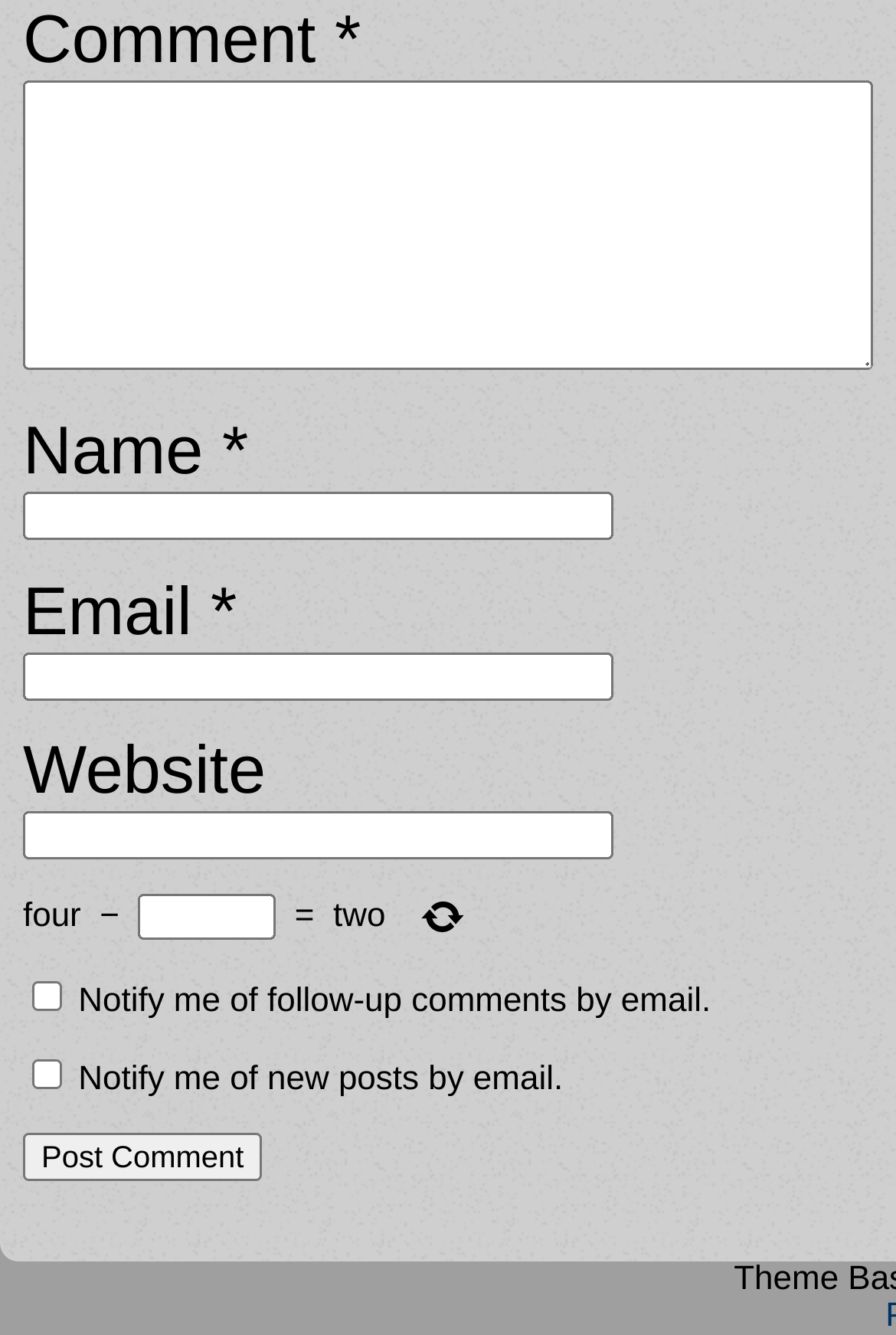What is the label of the fourth textbox? Examine the screenshot and reply using just one word or a brief phrase.

four − =